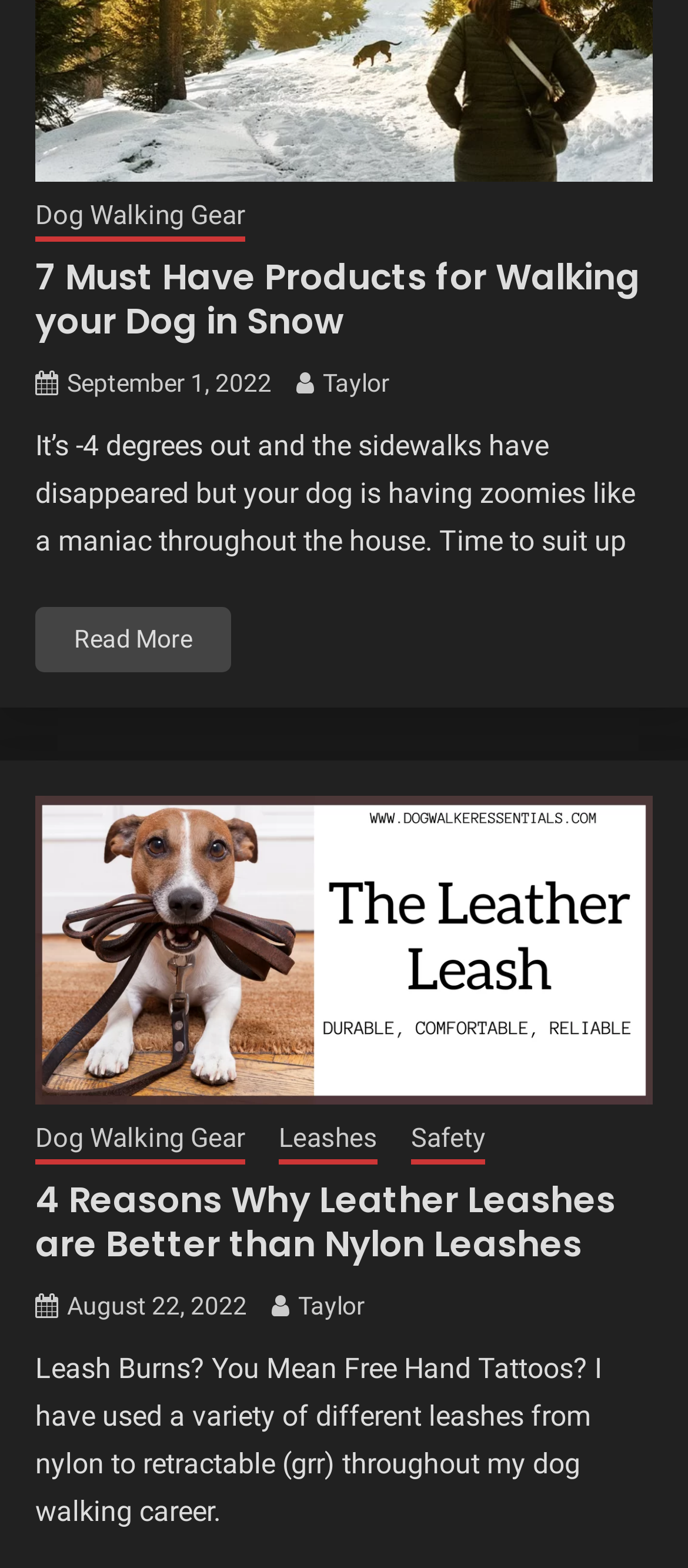What is the topic of the first article?
Provide an in-depth answer to the question, covering all aspects.

The first article's heading is '7 Must Have Products for Walking your Dog in Snow', which indicates that the topic of the article is about dog walking in snowy conditions.